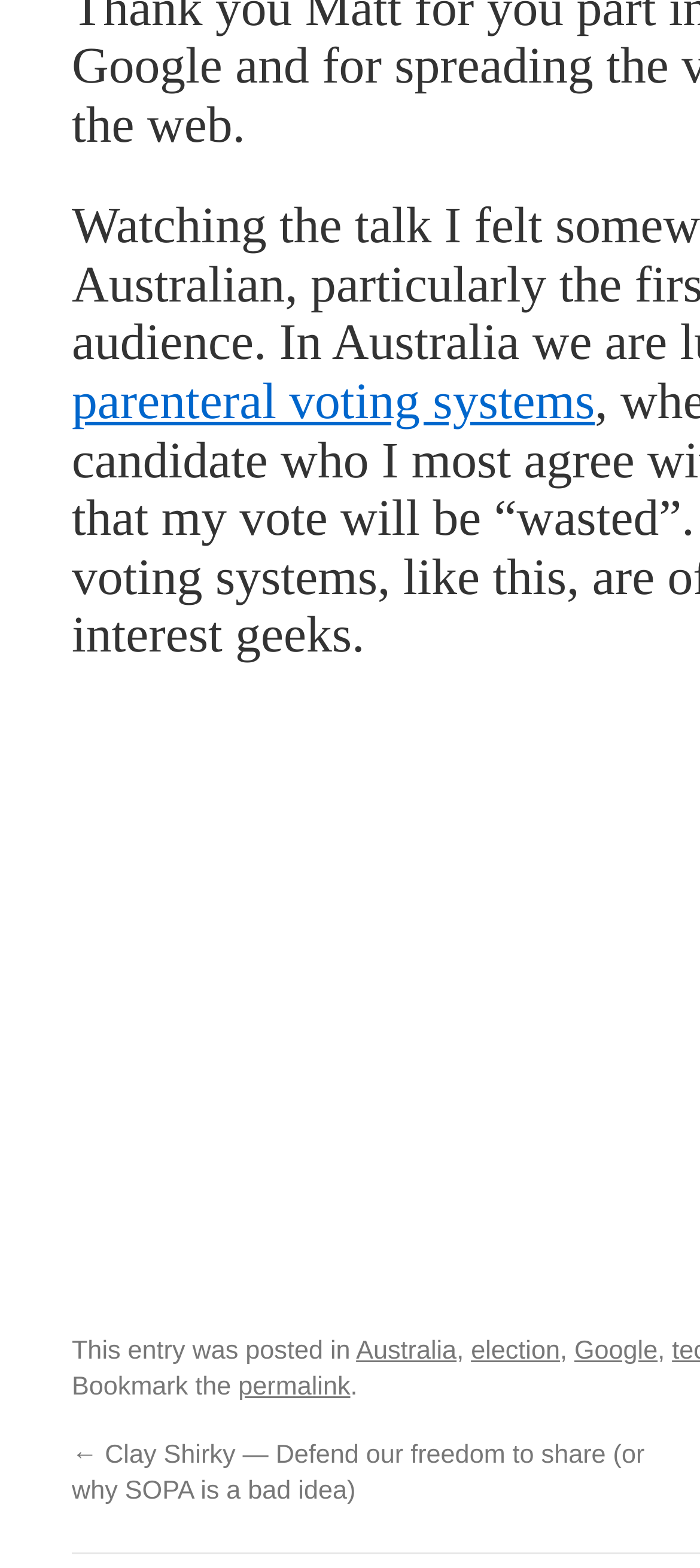Using the element description Menu Toggle Menu, predict the bounding box coordinates for the UI element. Provide the coordinates in (top-left x, top-left y, bottom-right x, bottom-right y) format with values ranging from 0 to 1.

None